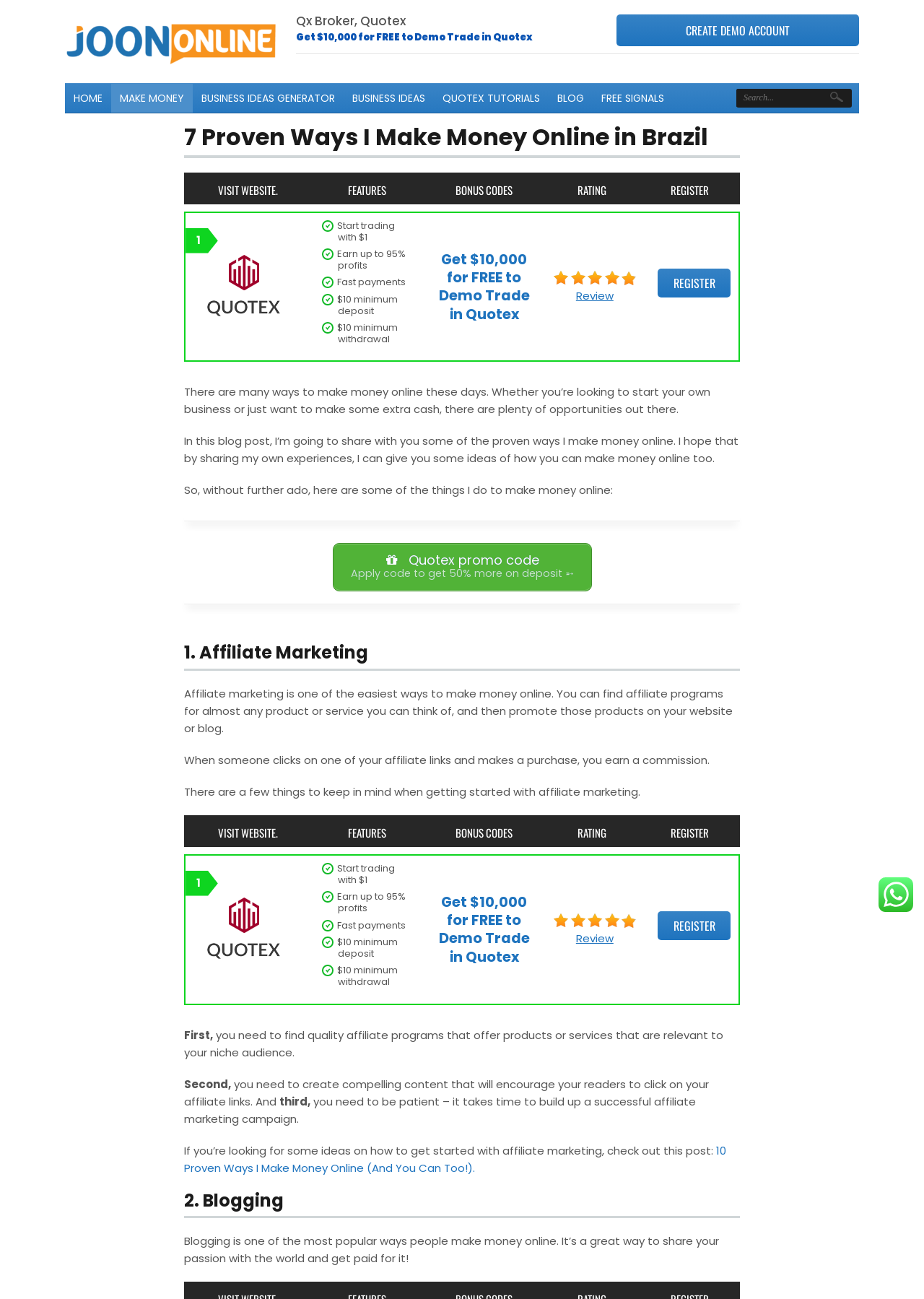What is the name of the website?
Look at the image and respond with a one-word or short-phrase answer.

Joon Online